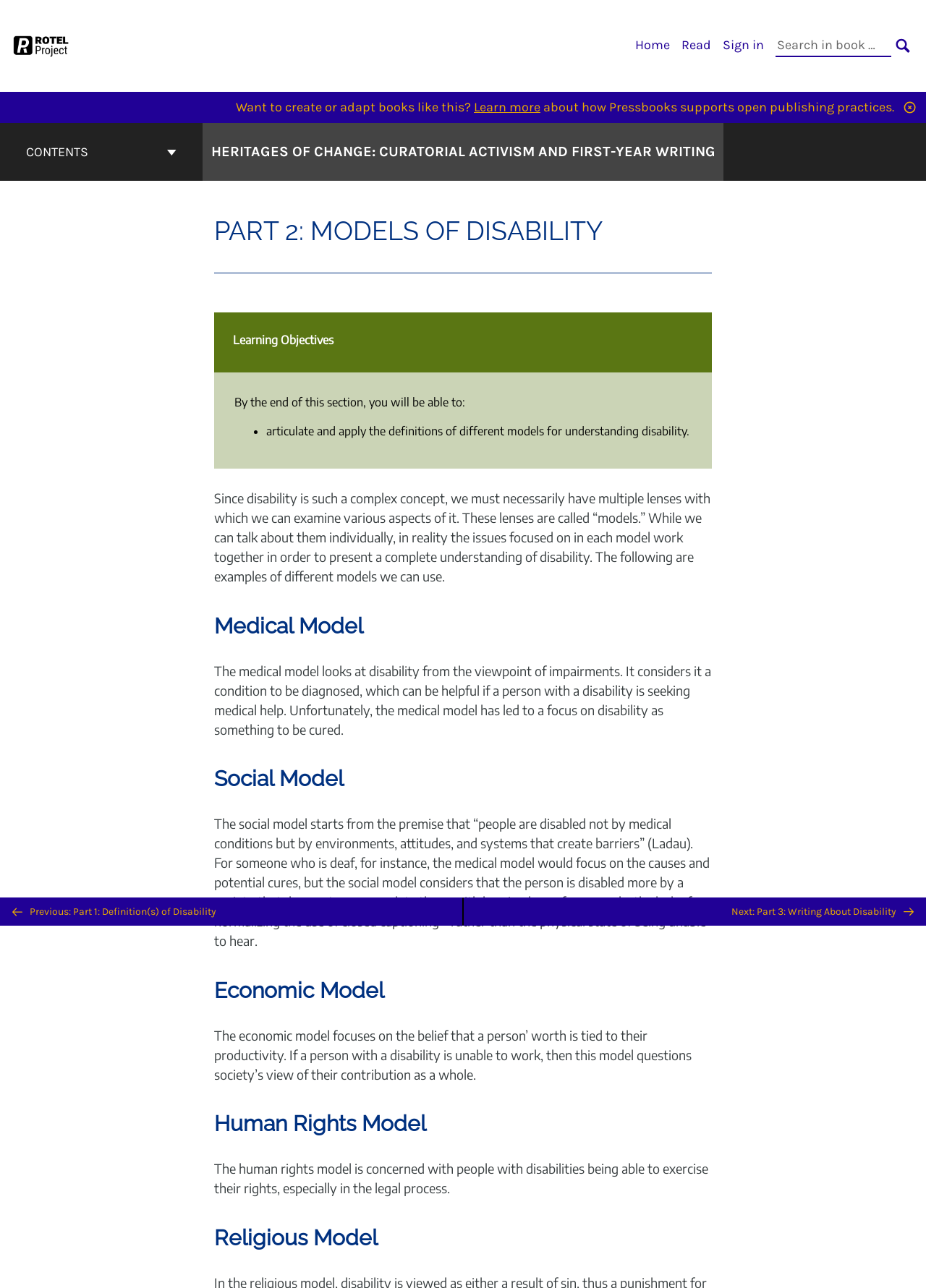What is the focus of the social model?
Provide a fully detailed and comprehensive answer to the question.

I found the answer by reading the text under the heading 'Social Model' which states that 'people are disabled not by medical conditions but by environments, attitudes, and systems that create barriers', indicating that the social model focuses on environments and attitudes that create barriers for people with disabilities.